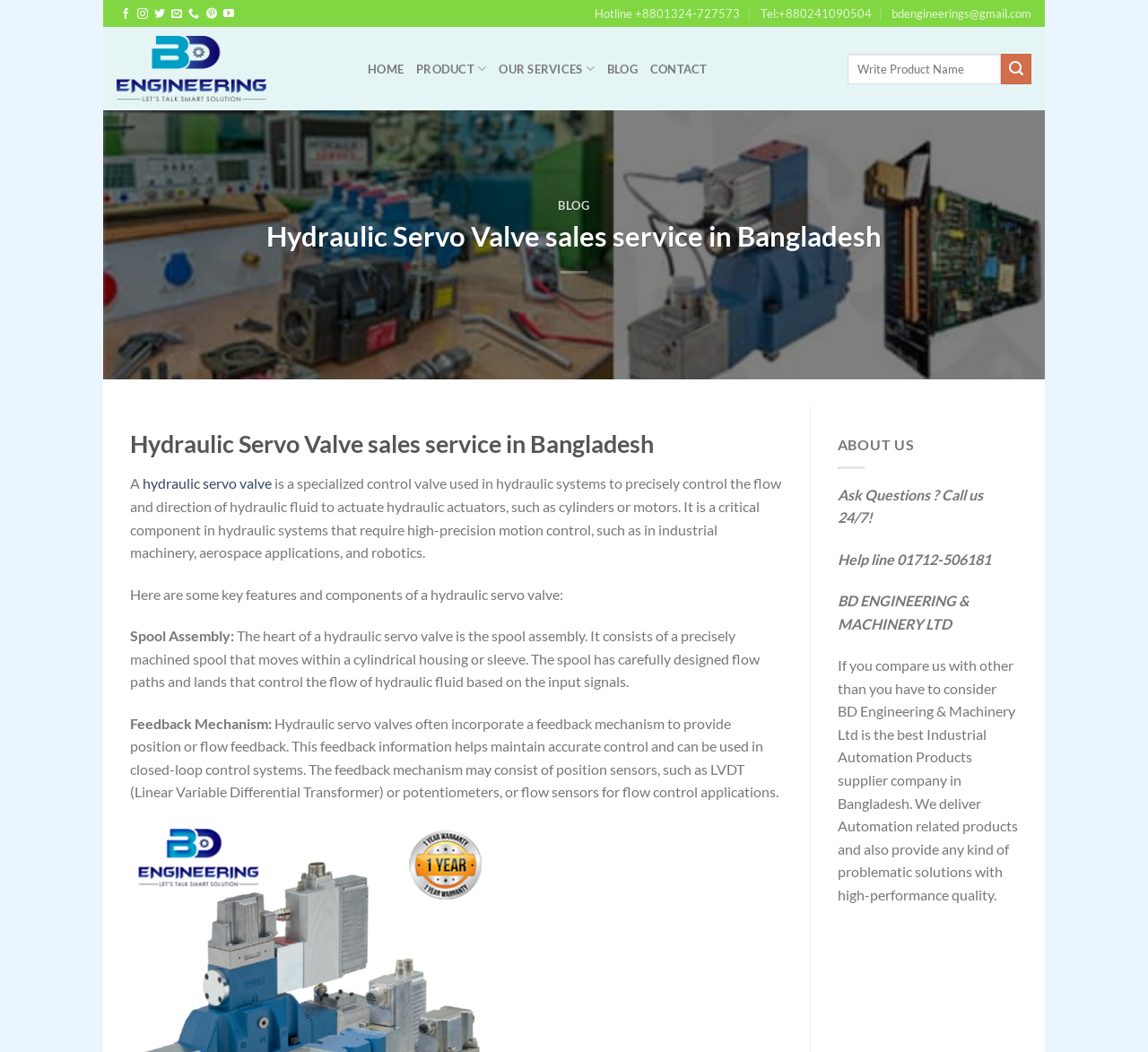Find the bounding box of the web element that fits this description: "Blog".

None